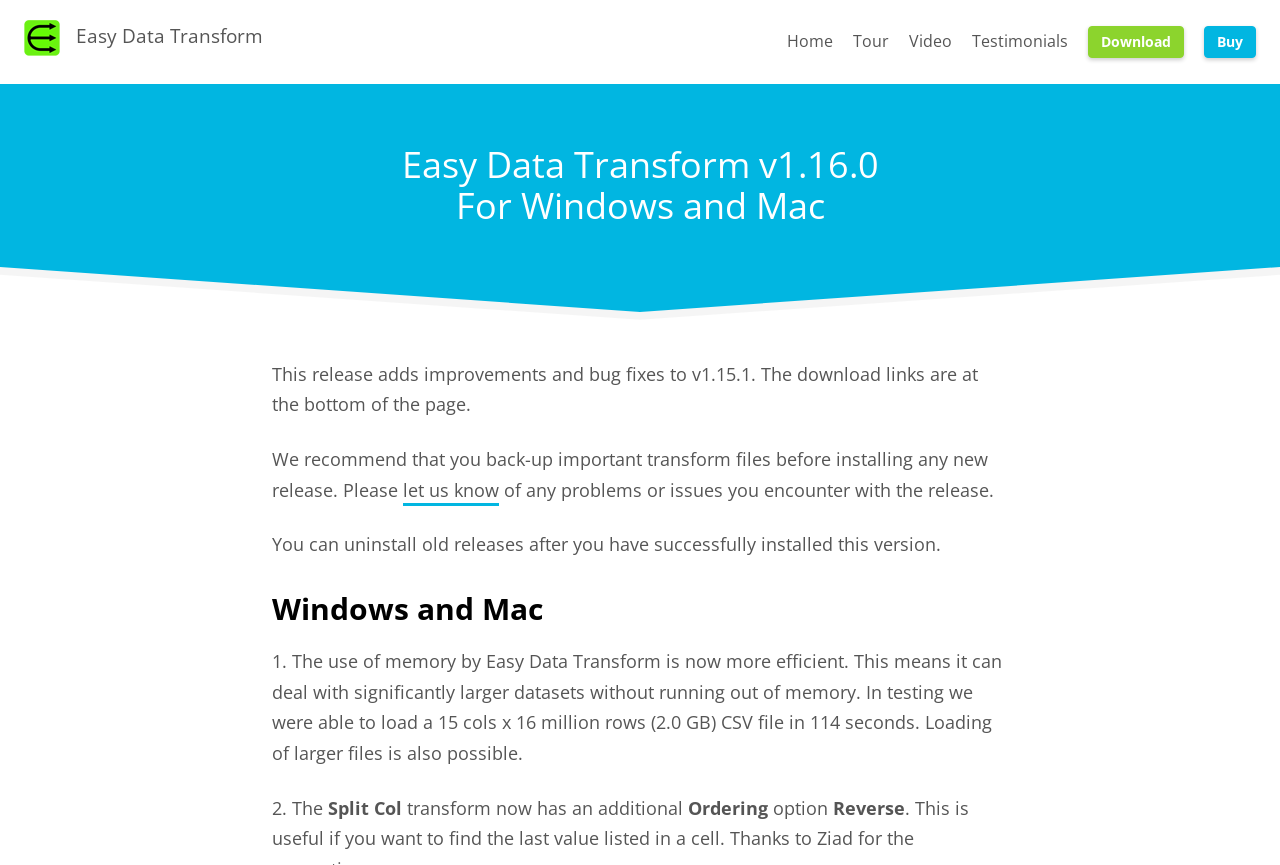Given the element description Testimonials, identify the bounding box coordinates for the UI element on the webpage screenshot. The format should be (top-left x, top-left y, bottom-right x, bottom-right y), with values between 0 and 1.

[0.759, 0.032, 0.834, 0.068]